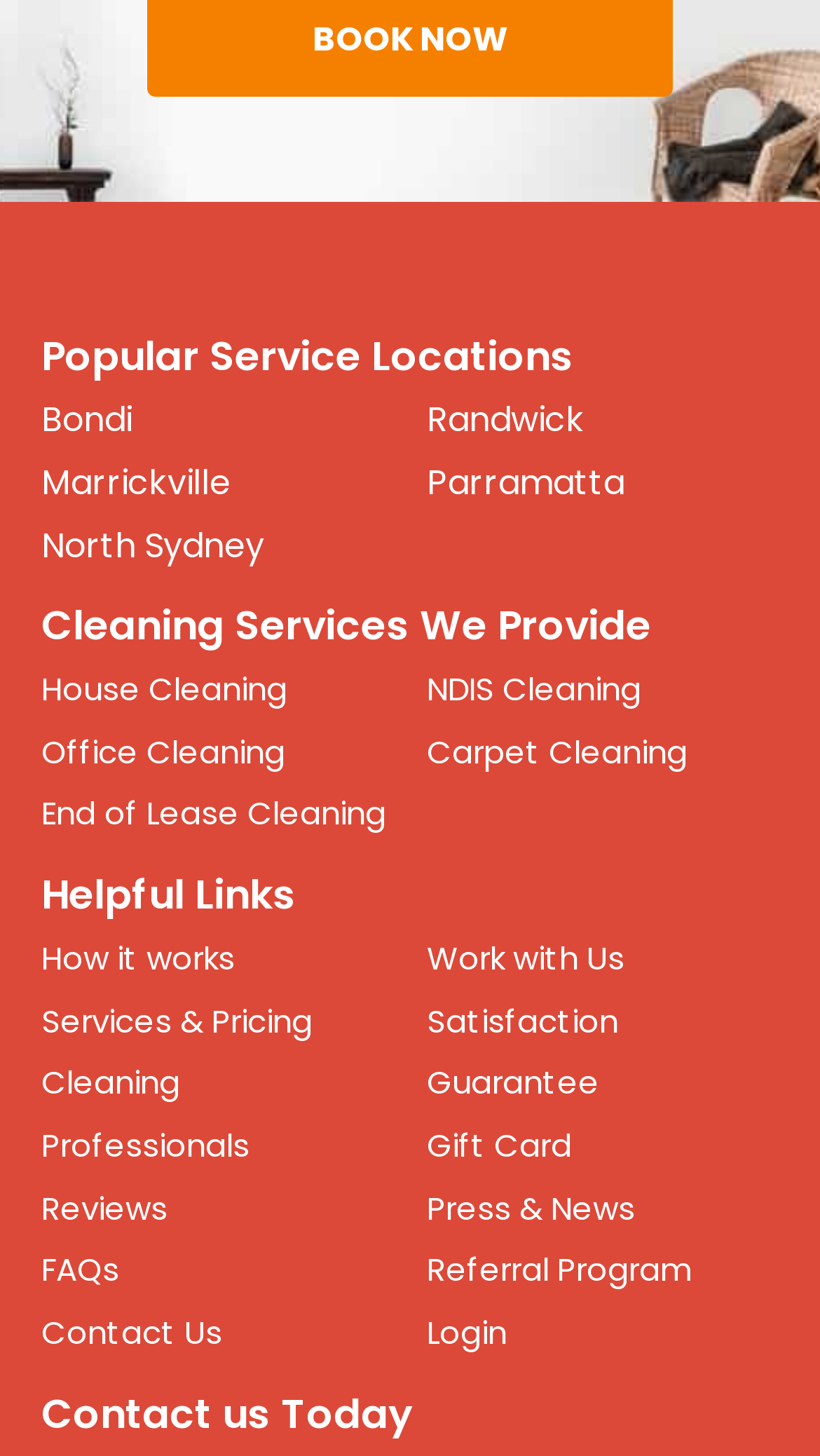Determine the bounding box coordinates of the element that should be clicked to execute the following command: "Contact us today".

[0.05, 0.951, 0.95, 0.993]